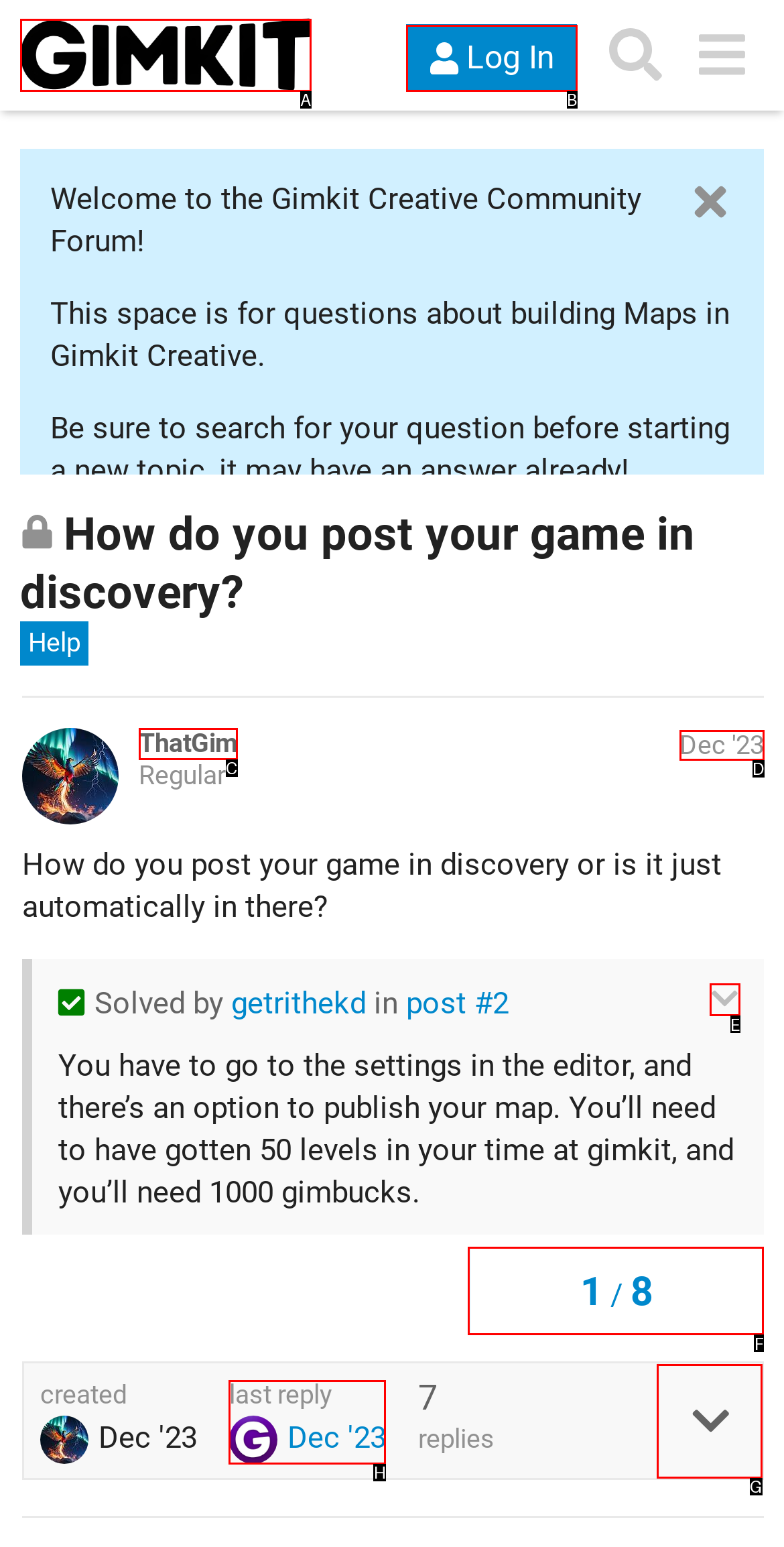Choose the HTML element that needs to be clicked for the given task: View the topic details Respond by giving the letter of the chosen option.

F